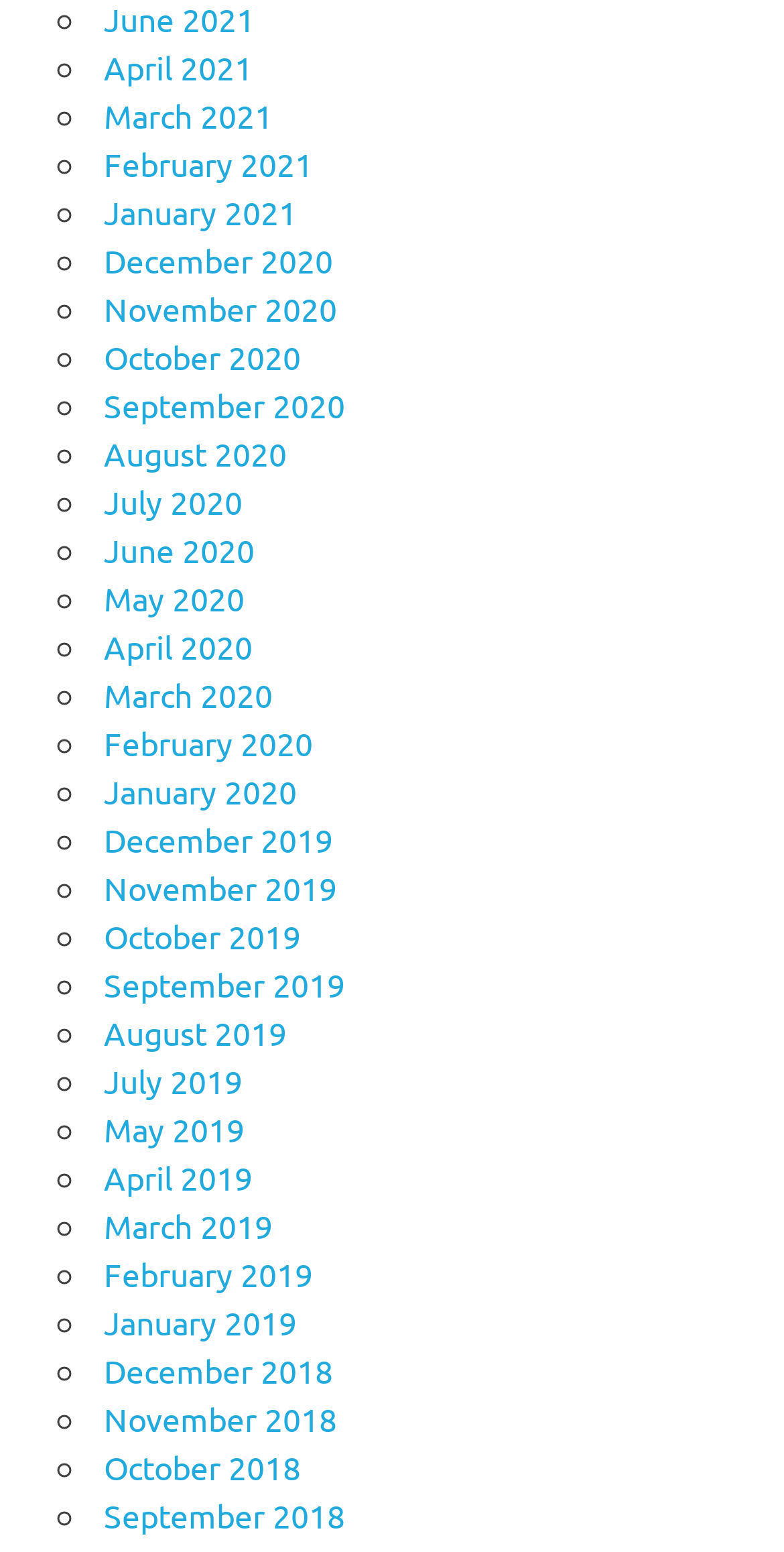Identify the bounding box coordinates of the region that needs to be clicked to carry out this instruction: "View January 2019". Provide these coordinates as four float numbers ranging from 0 to 1, i.e., [left, top, right, bottom].

[0.133, 0.9, 0.379, 0.926]